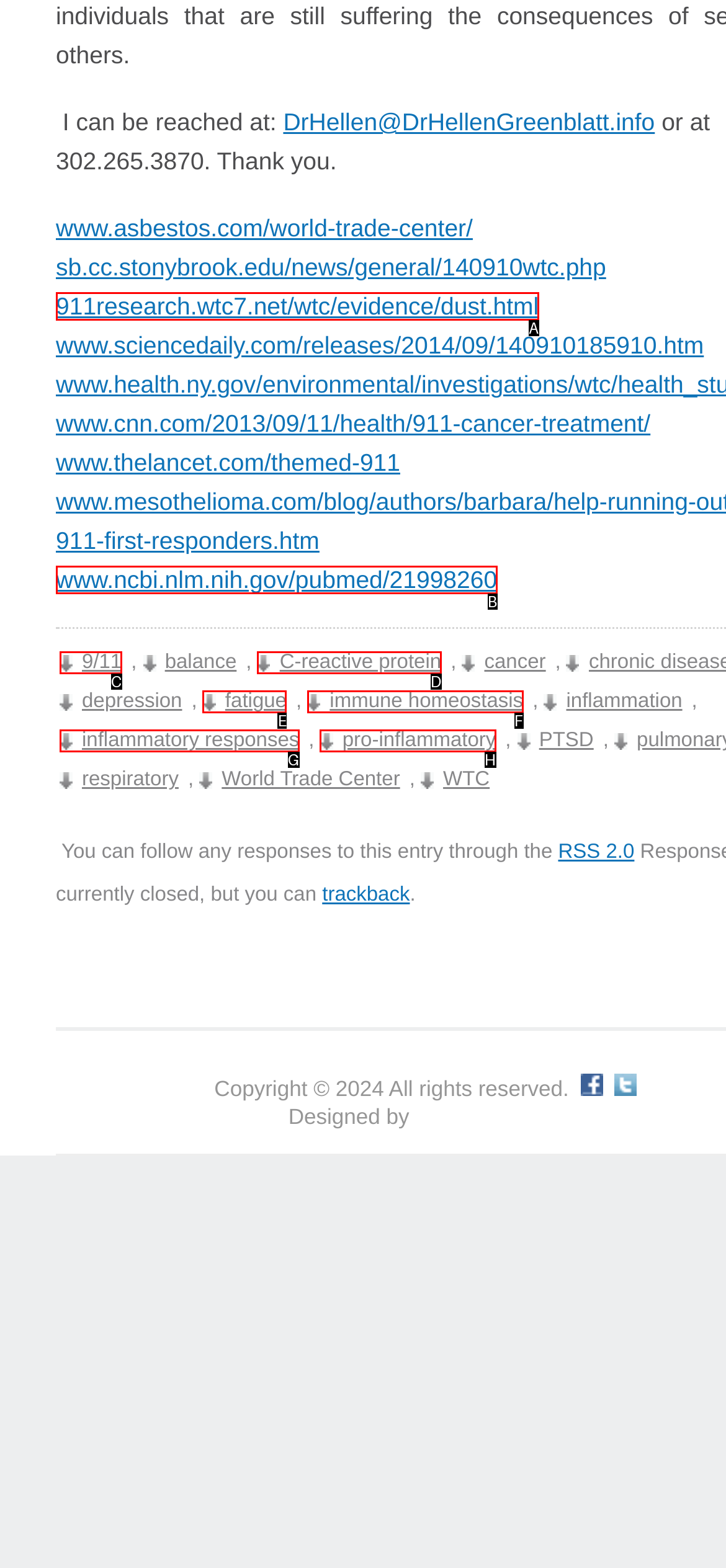Based on the given description: C-reactive protein, determine which HTML element is the best match. Respond with the letter of the chosen option.

D